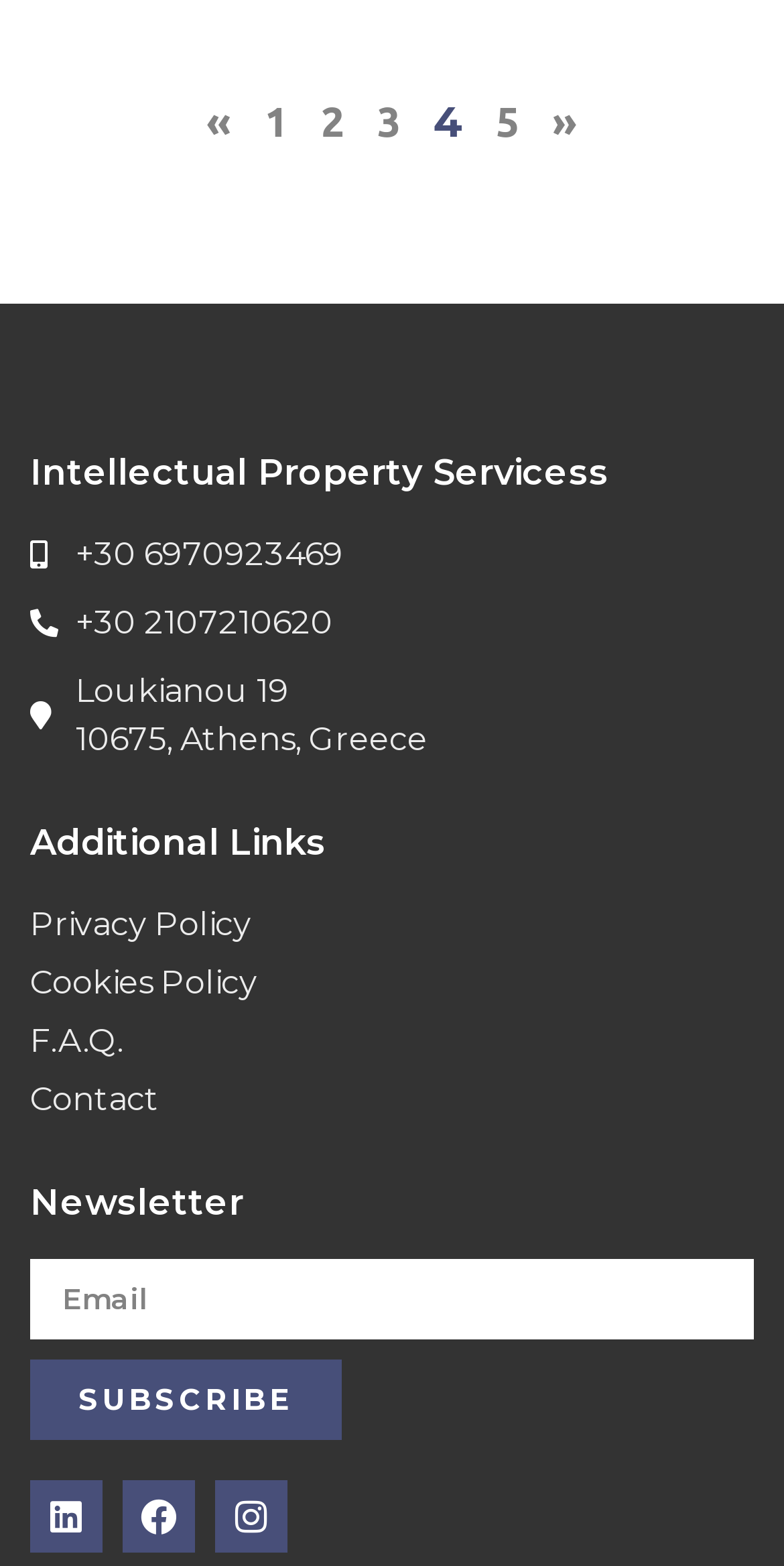Analyze the image and answer the question with as much detail as possible: 
How many social media links are there?

I counted the number of social media links on the webpage, which are 'Linkedin', 'Facebook', and 'Instagram', and found that there are 3 social media links.